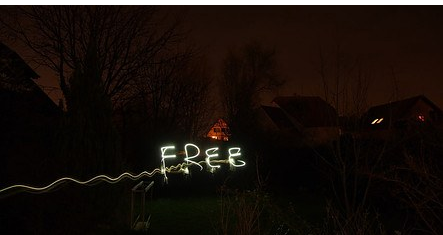Give a one-word or short-phrase answer to the following question: 
What is the shape of the silhouettes surrounding the text?

Trees and houses